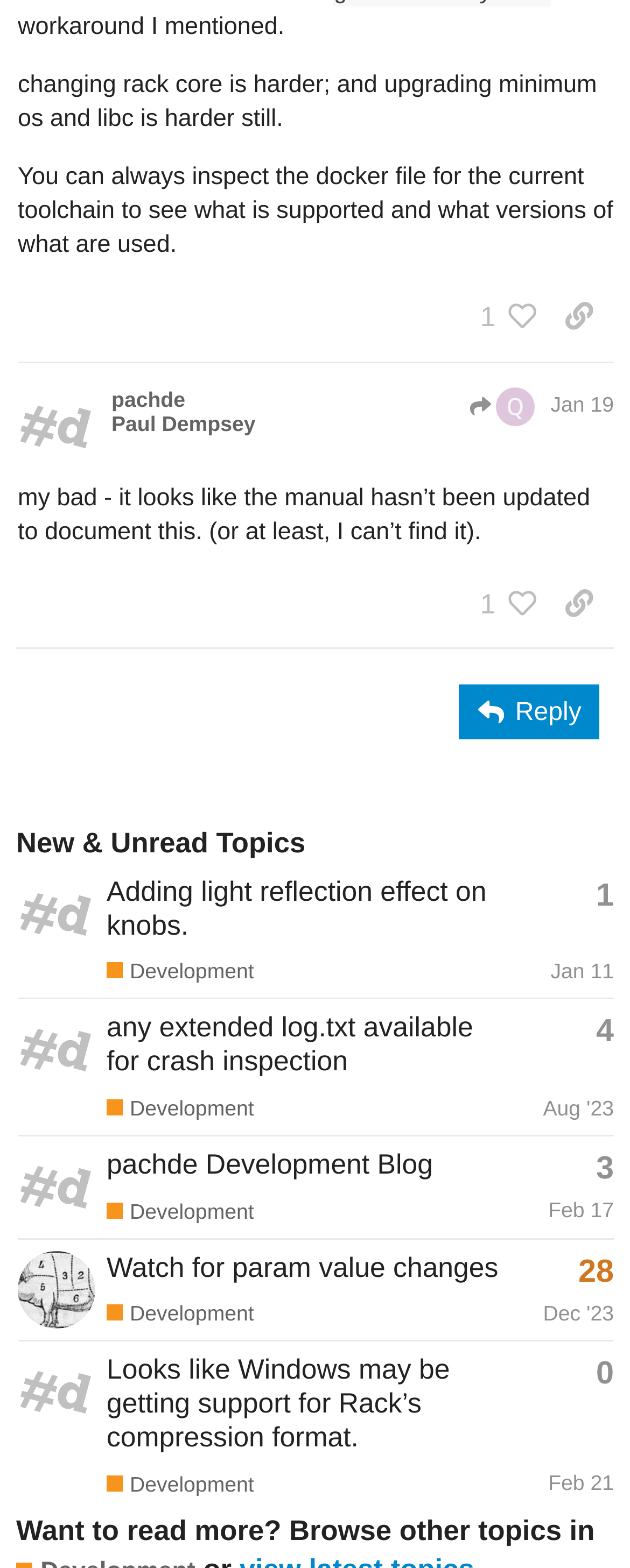How many posts are in this topic?
Please answer the question with as much detail and depth as you can.

I counted the number of gridcell elements inside the table element, which represents each post in the topic. There are 5 gridcell elements, so there are 5 posts in this topic.